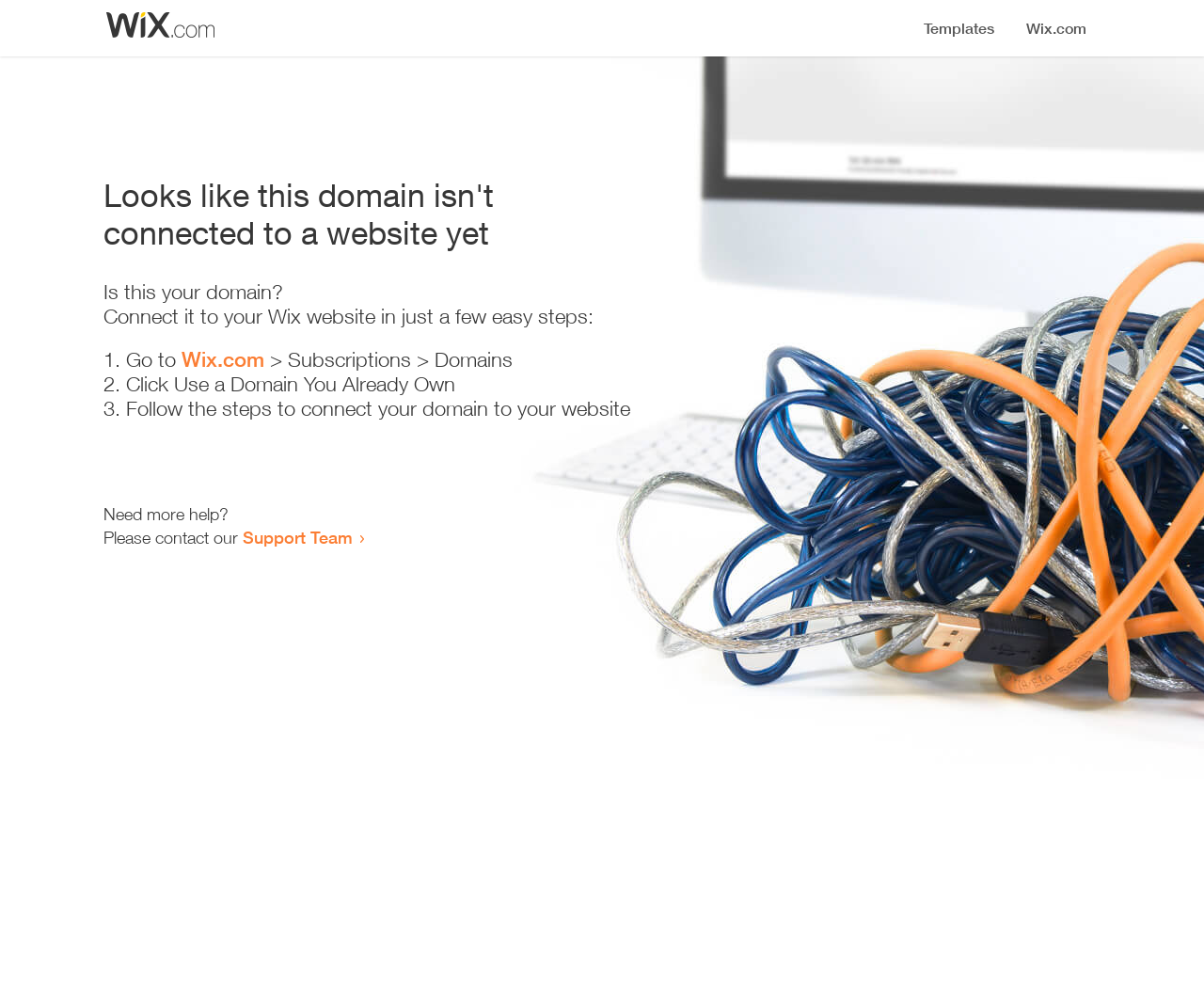Provide the text content of the webpage's main heading.

Looks like this domain isn't
connected to a website yet